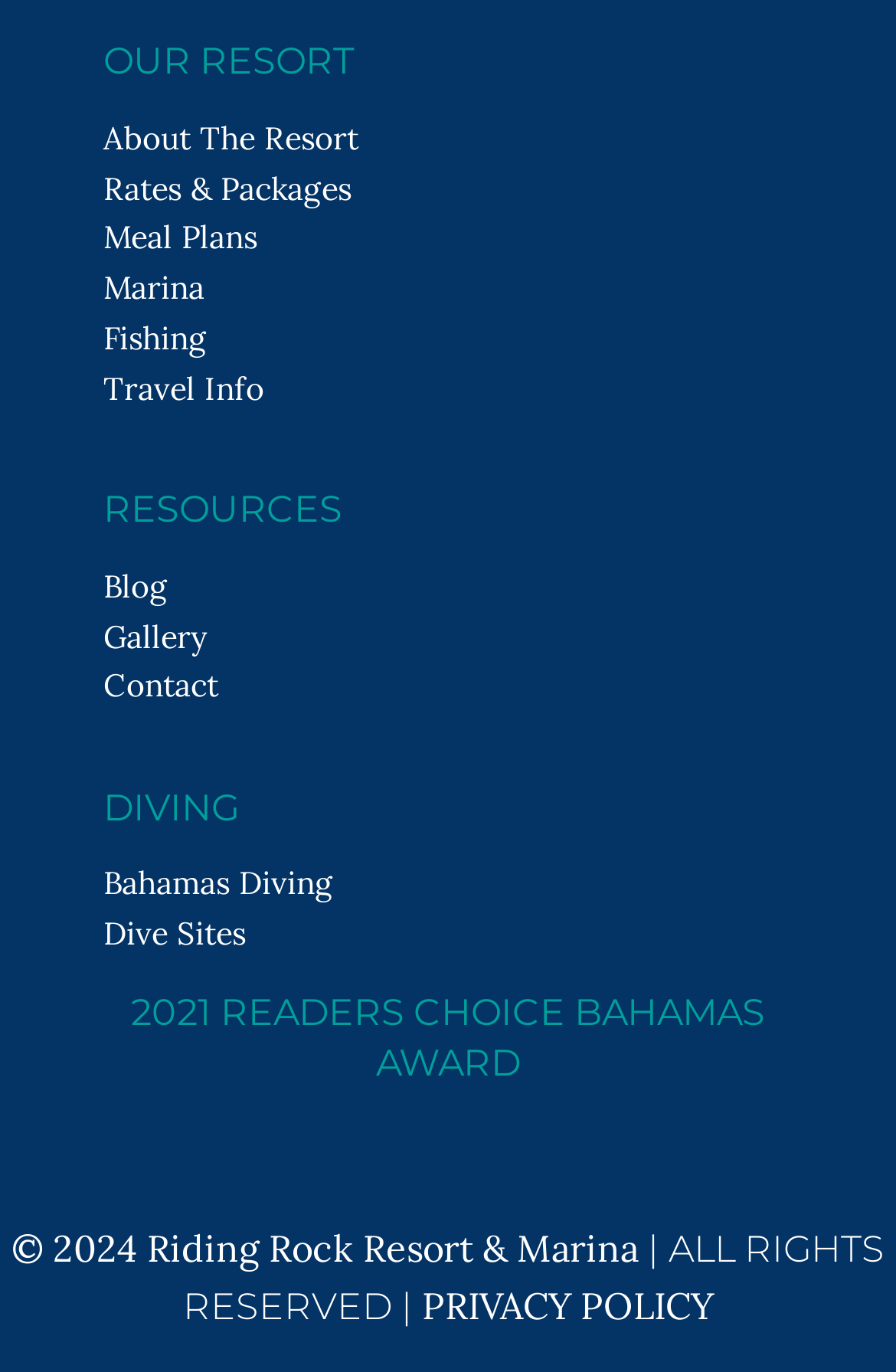Find the bounding box coordinates for the element that must be clicked to complete the instruction: "Learn about the resort". The coordinates should be four float numbers between 0 and 1, indicated as [left, top, right, bottom].

[0.115, 0.085, 0.4, 0.115]